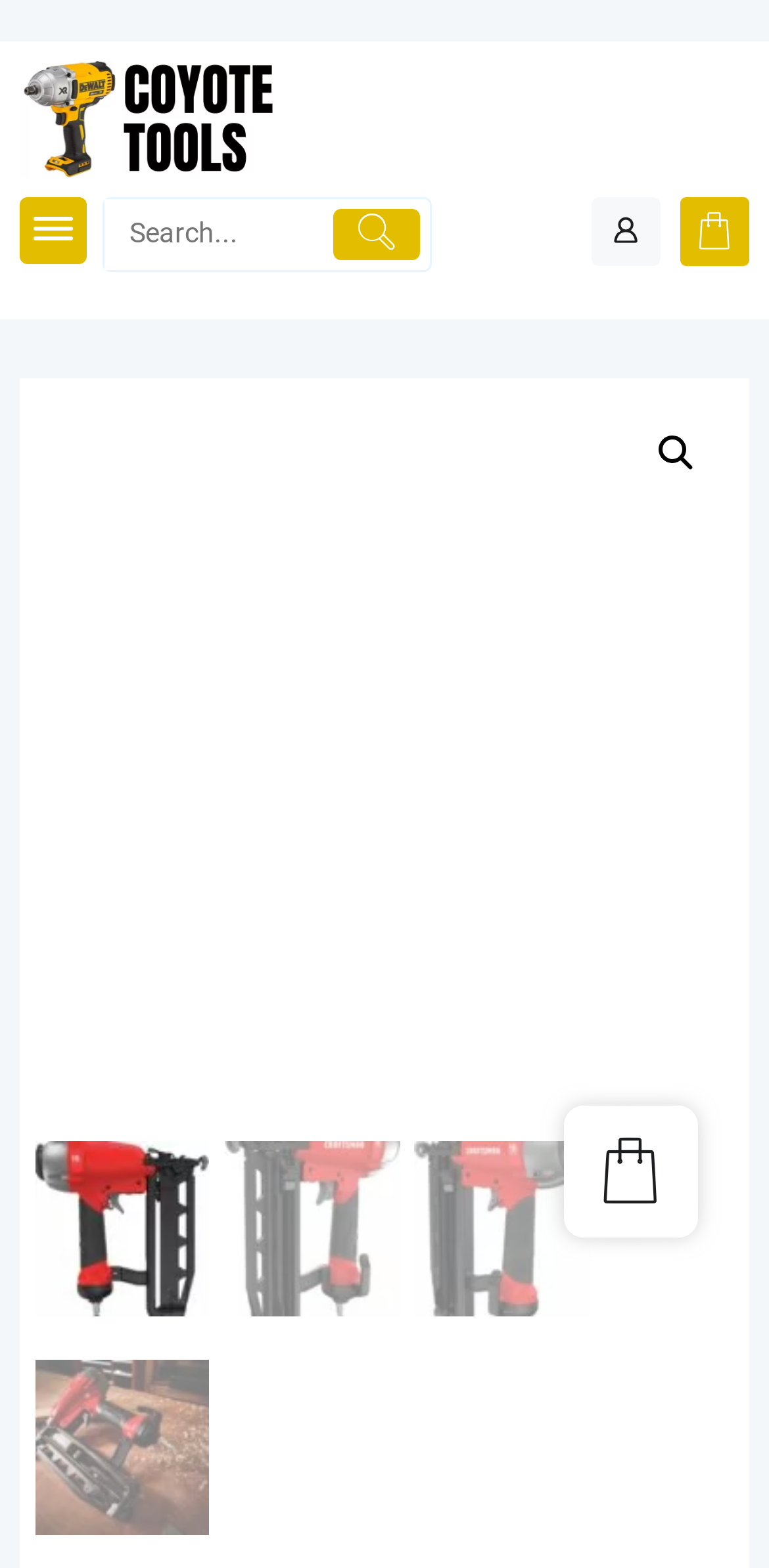Use a single word or phrase to answer this question: 
What is the purpose of the textbox at the top?

Search